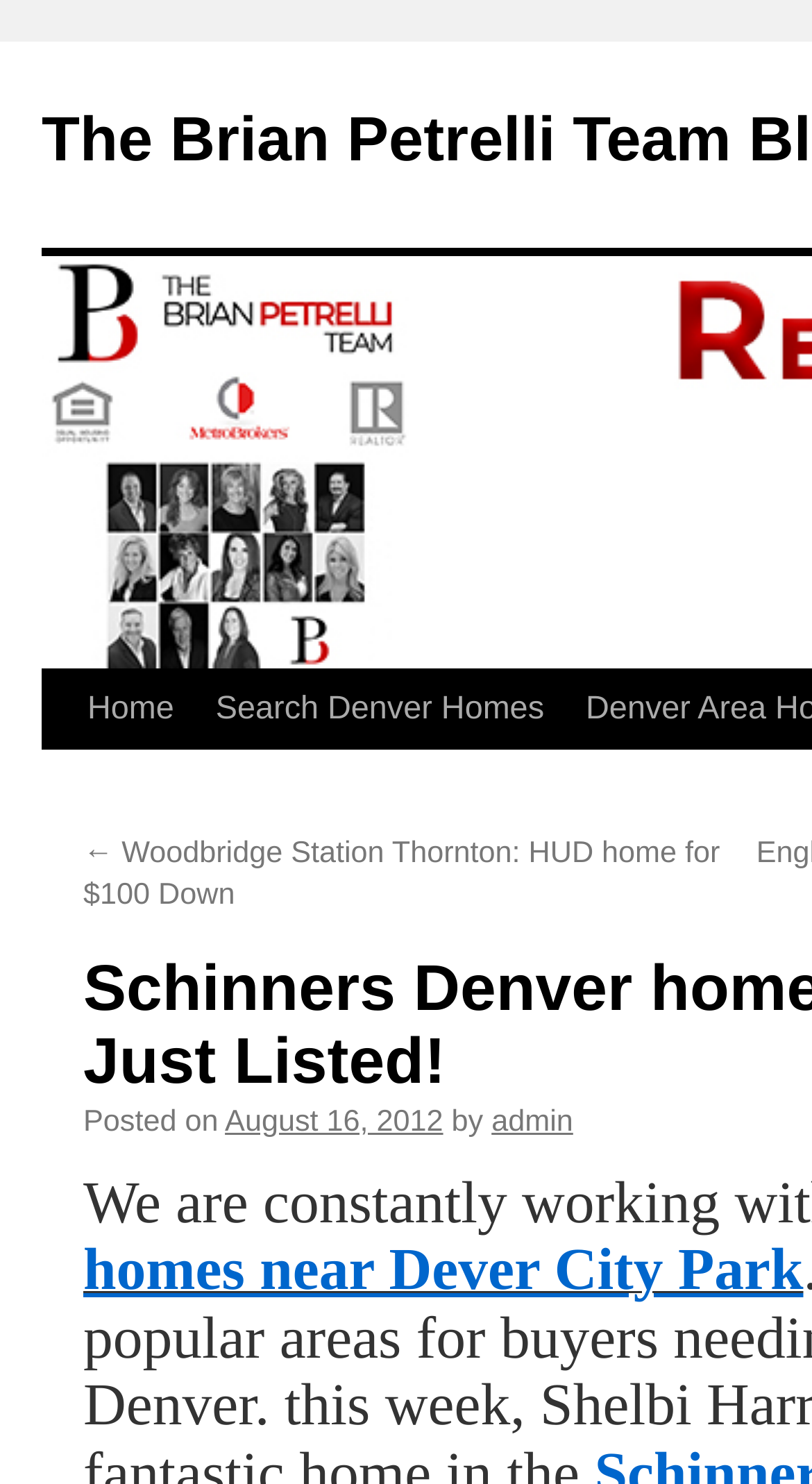Use a single word or phrase to answer the question:
What is the topic of the previous article?

Woodbridge Station Thornton